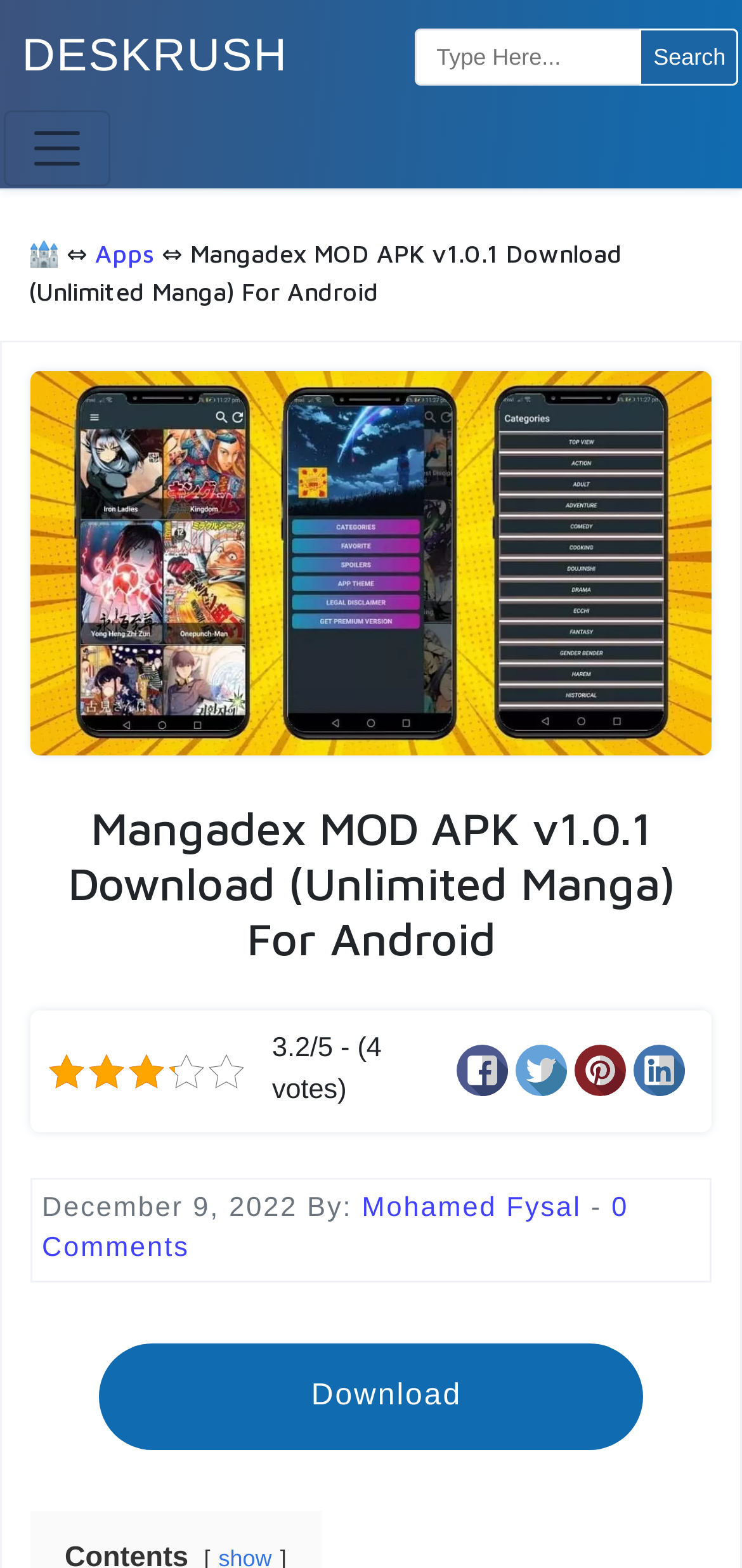Determine the bounding box coordinates of the UI element that matches the following description: "parent_node: DESKRUSH aria-label="Toggle navigation"". The coordinates should be four float numbers between 0 and 1 in the format [left, top, right, bottom].

[0.004, 0.07, 0.148, 0.118]